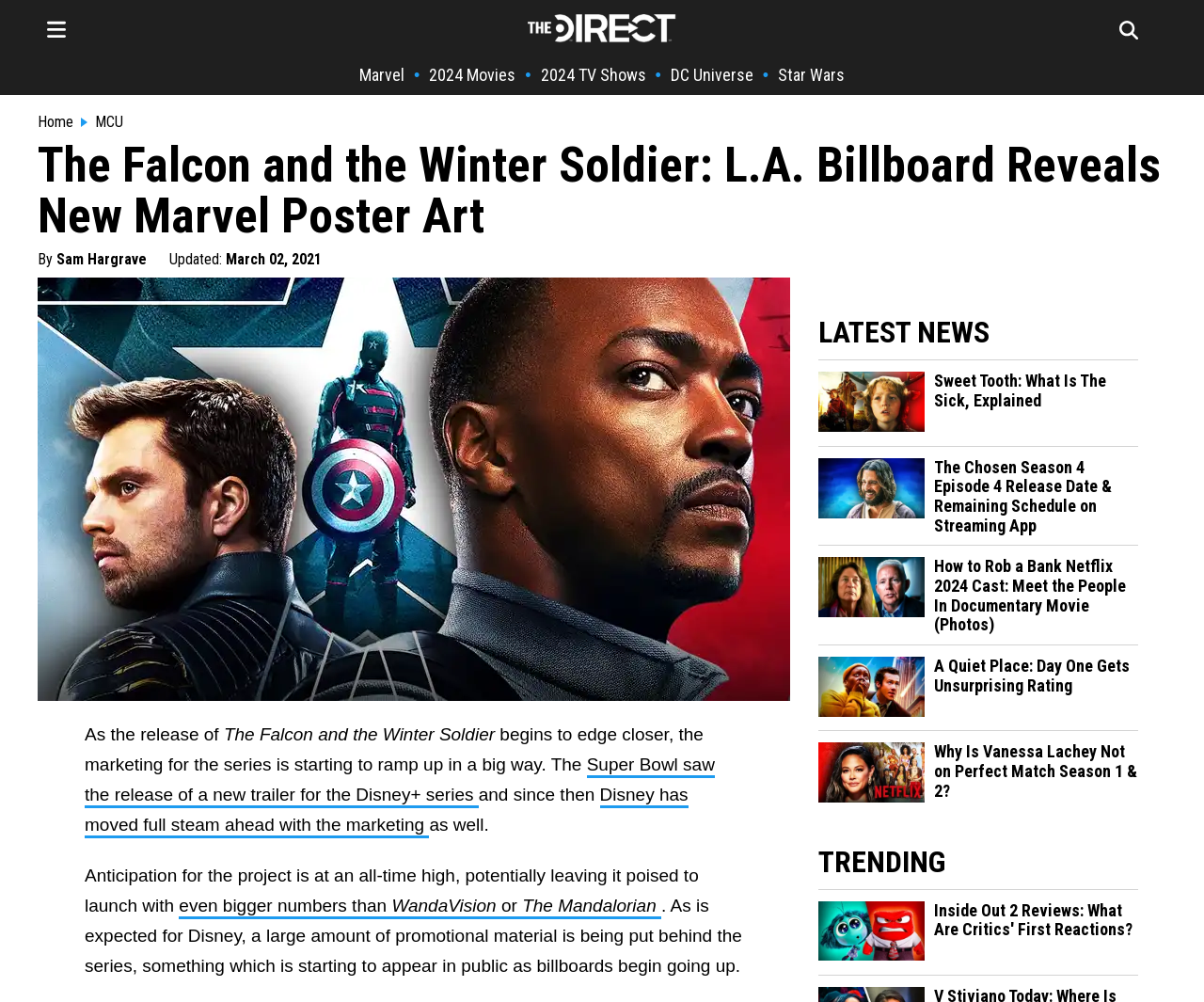Determine the bounding box coordinates for the area that should be clicked to carry out the following instruction: "Click on the link to The Direct Homepage".

[0.438, 0.029, 0.562, 0.045]